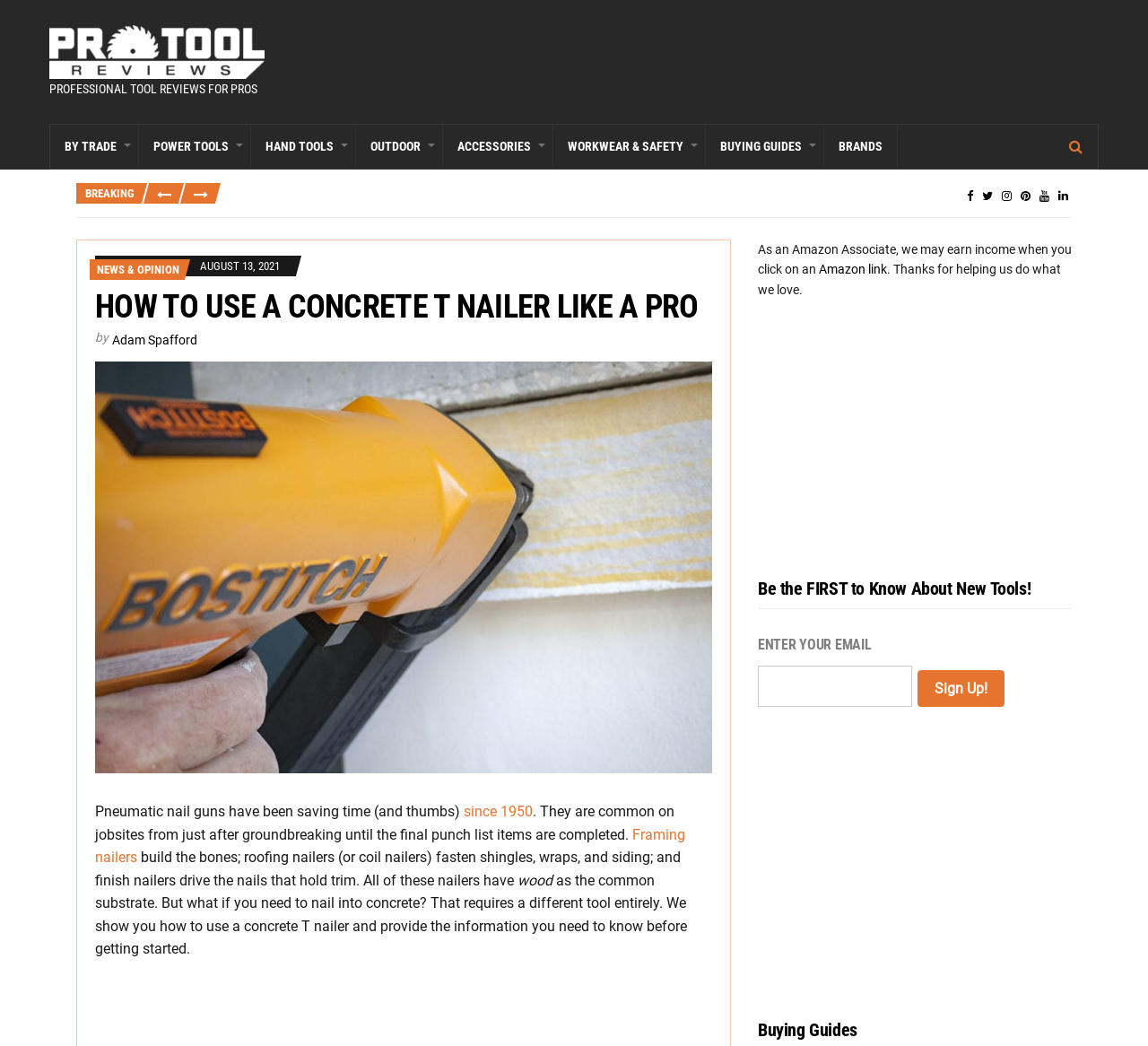Reply to the question below using a single word or brief phrase:
What type of nailer is the focus of this webpage?

Concrete T nailer